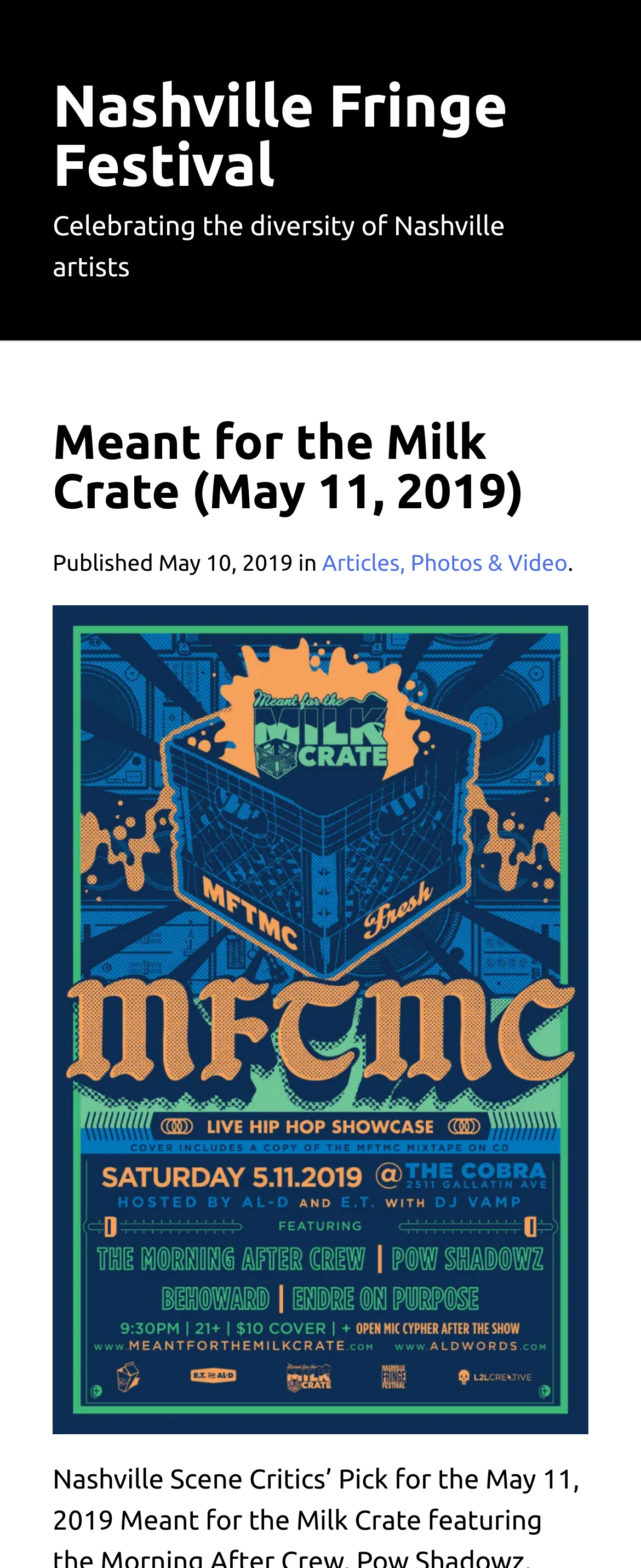What is the title of the show?
Give a single word or phrase answer based on the content of the image.

Meant for the Milk Crate